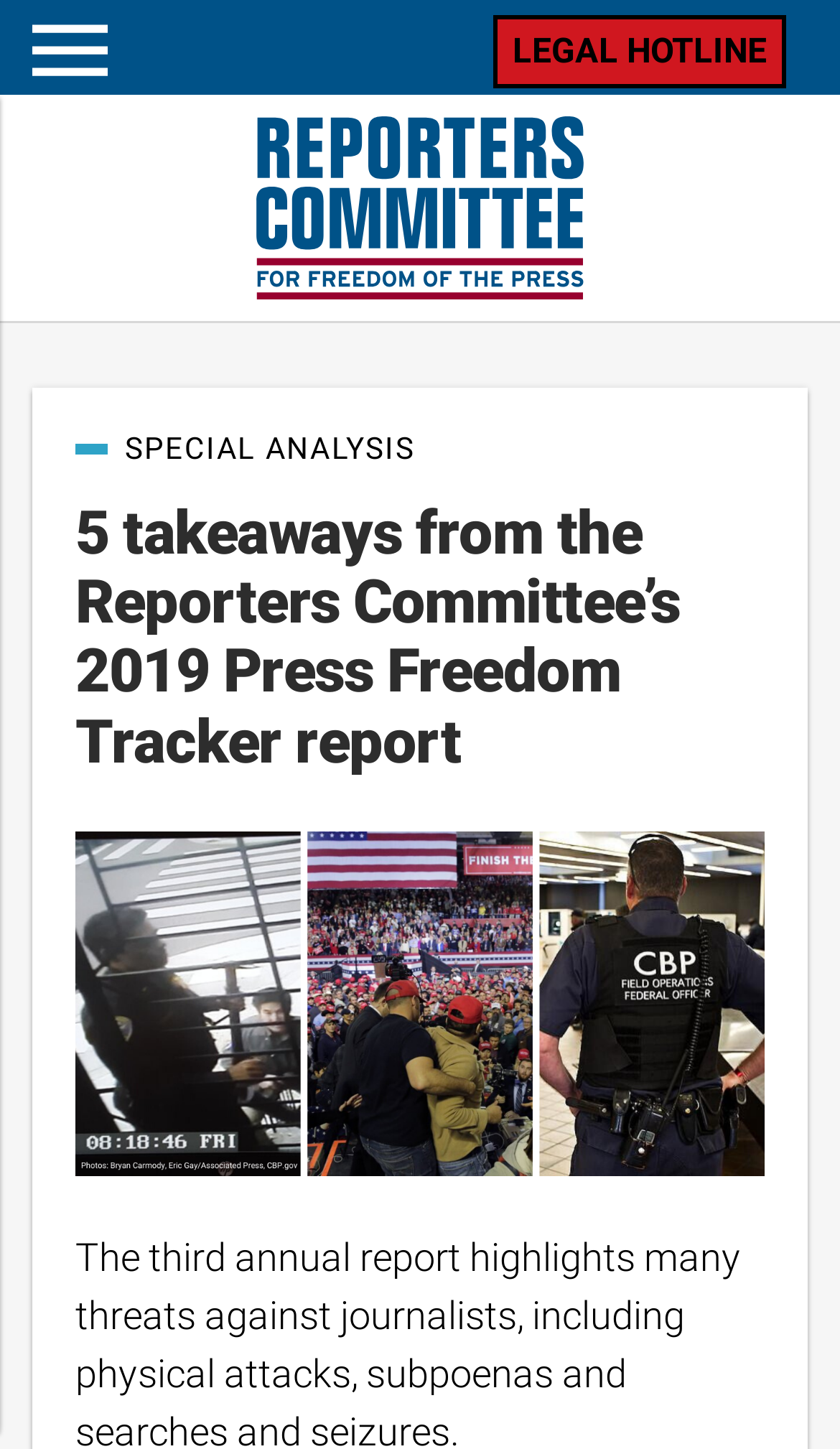What is the topic of the 2019 report?
Using the image, answer in one word or phrase.

Press Freedom